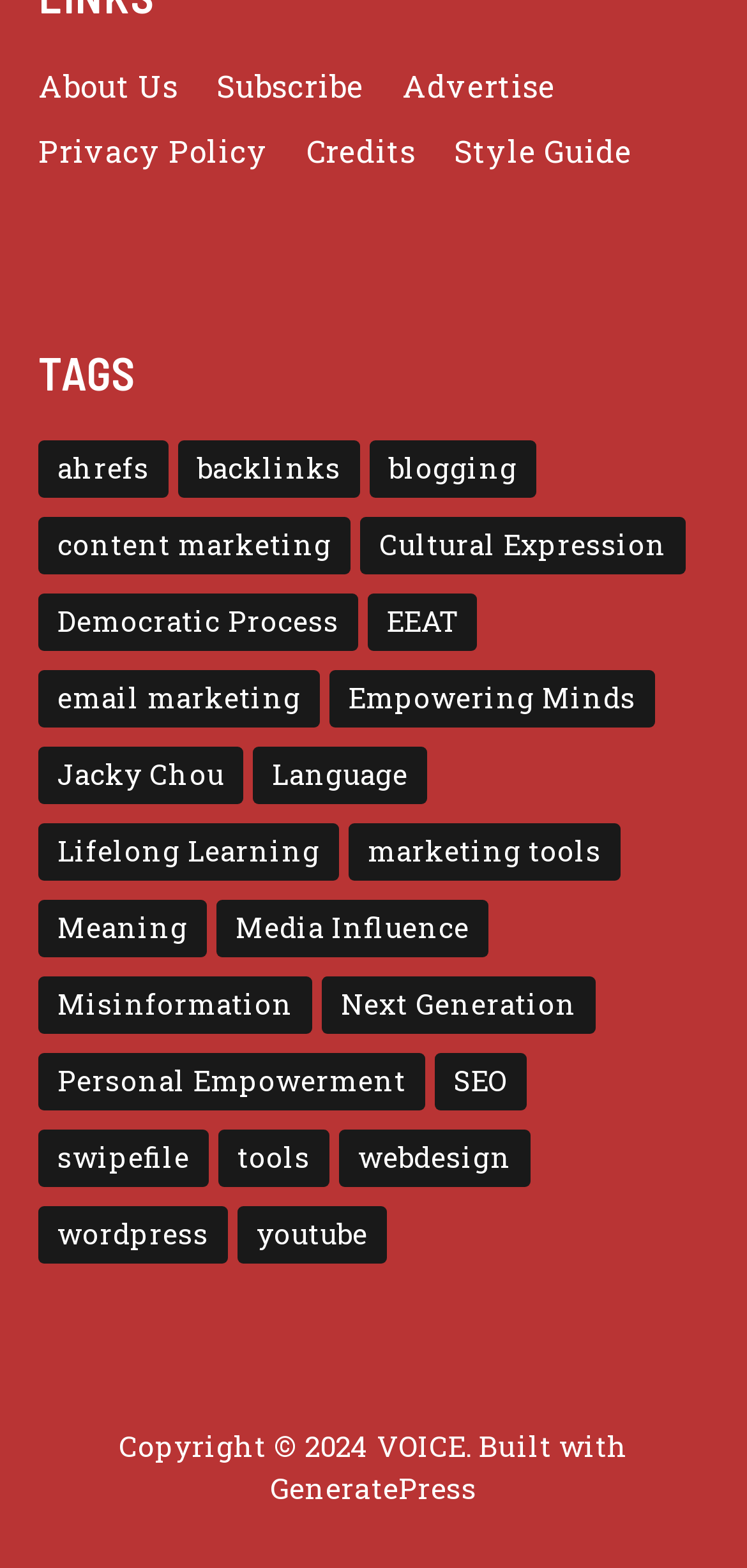Determine the bounding box coordinates for the area that should be clicked to carry out the following instruction: "explore content marketing".

[0.051, 0.214, 0.469, 0.251]